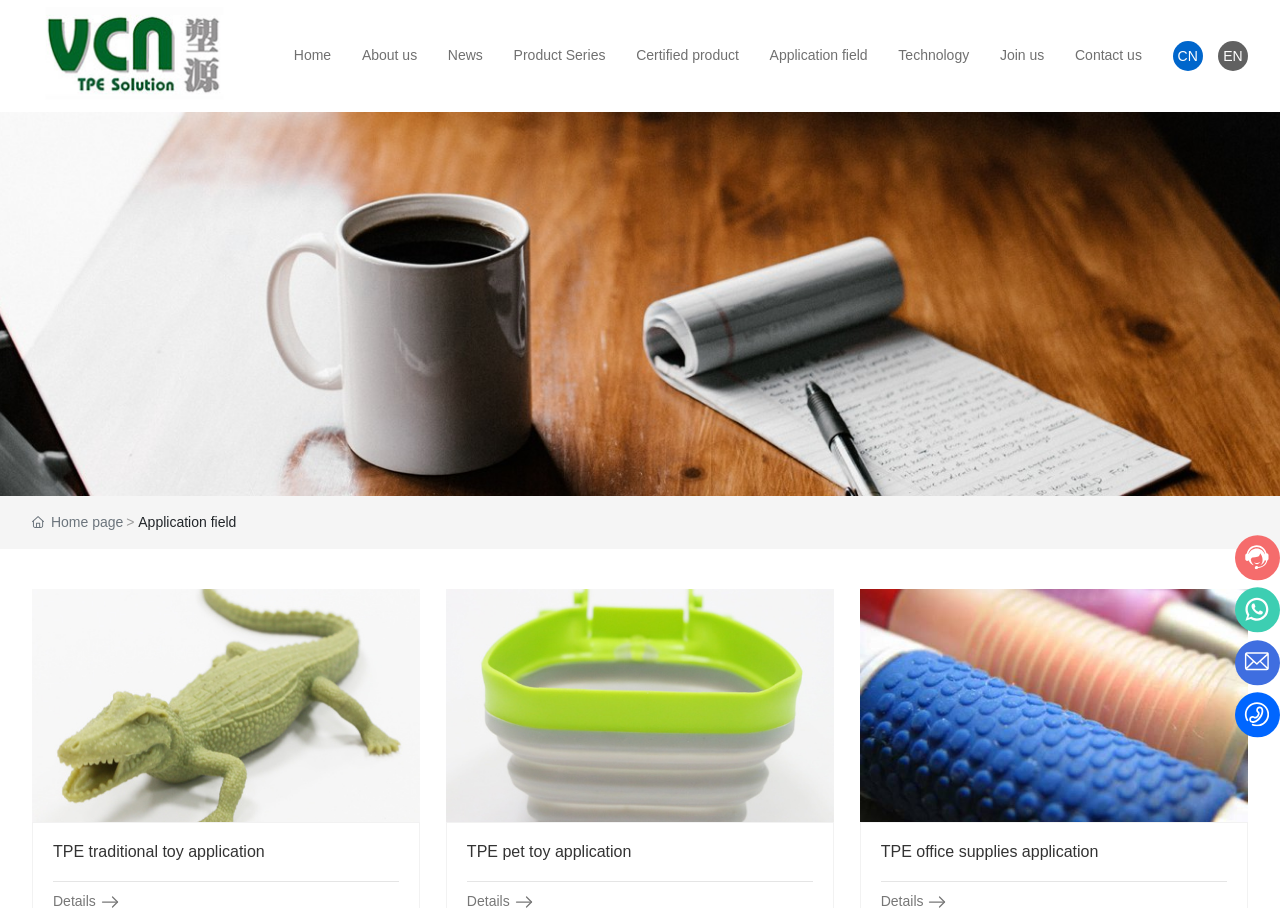Create an elaborate caption for the webpage.

The webpage is about Shenzhen VCN Industries Ltd, specifically showcasing their application fields. At the top left corner, there is a logo image with a corresponding link. Next to the logo, there is a navigation menu with 9 links: Home, About us, News, Product Series, Certified product, Application field, Technology, Join us, and Contact us. These links are aligned horizontally and take up the top section of the page.

Below the navigation menu, there is a large image that spans the entire width of the page. Underneath this image, there is a section dedicated to the application fields. The title "Application field" is displayed prominently, and below it, there are three columns of images and links. Each column has three elements, showcasing different applications of TPE (Thermoplastic Elastomer) in traditional toys, pet toys, and office supplies. The images are accompanied by links with descriptive text, such as "TPE traditional toy application" and "TPE pet toy application".

In the bottom right corner, there are four small images, likely representing social media icons or other external links. Above these icons, there are two language selection links, "CN" and "EN", allowing users to switch between Chinese and English versions of the website.